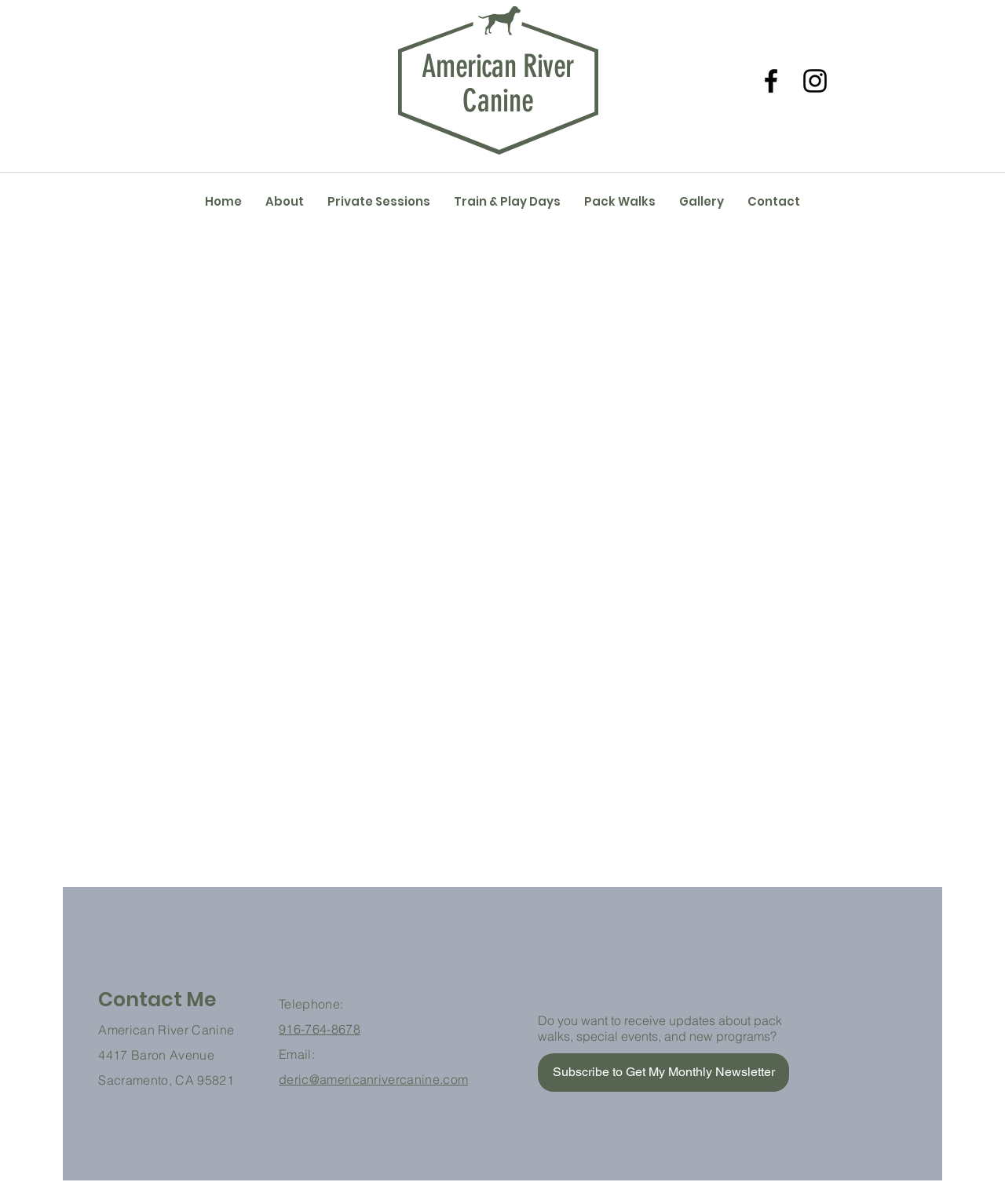What is the phone number of American River Canine? Using the information from the screenshot, answer with a single word or phrase.

916-764-8678